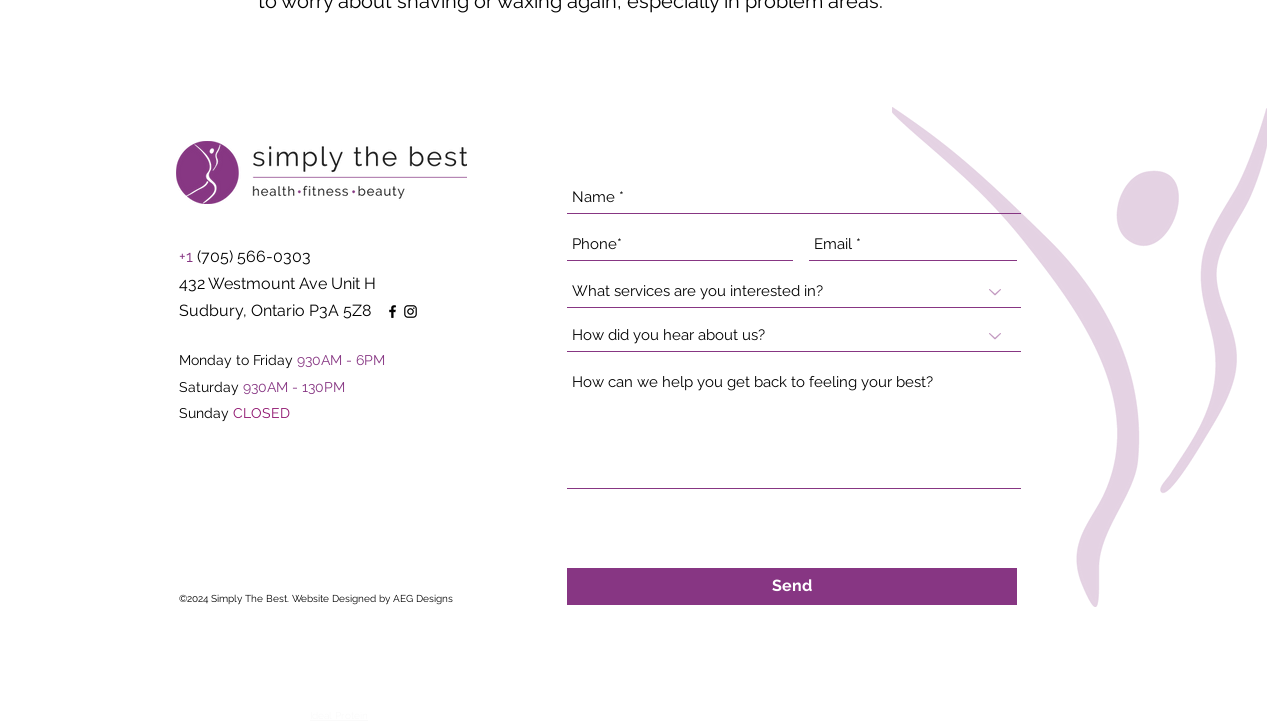Identify the bounding box of the UI element described as follows: "Sudbury, Ontario P3A 5Z8". Provide the coordinates as four float numbers in the range of 0 to 1 [left, top, right, bottom].

[0.14, 0.418, 0.29, 0.444]